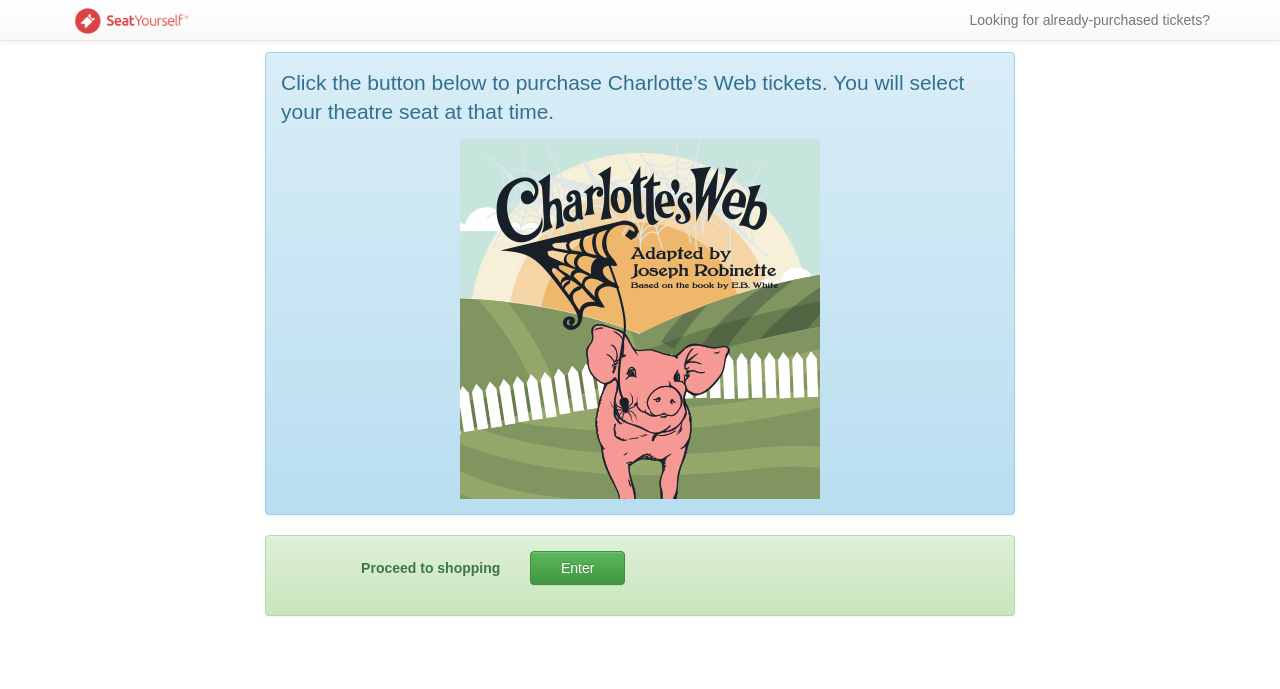Using the provided description: "Members Only Posts", find the bounding box coordinates of the corresponding UI element. The output should be four float numbers between 0 and 1, in the format [left, top, right, bottom].

None